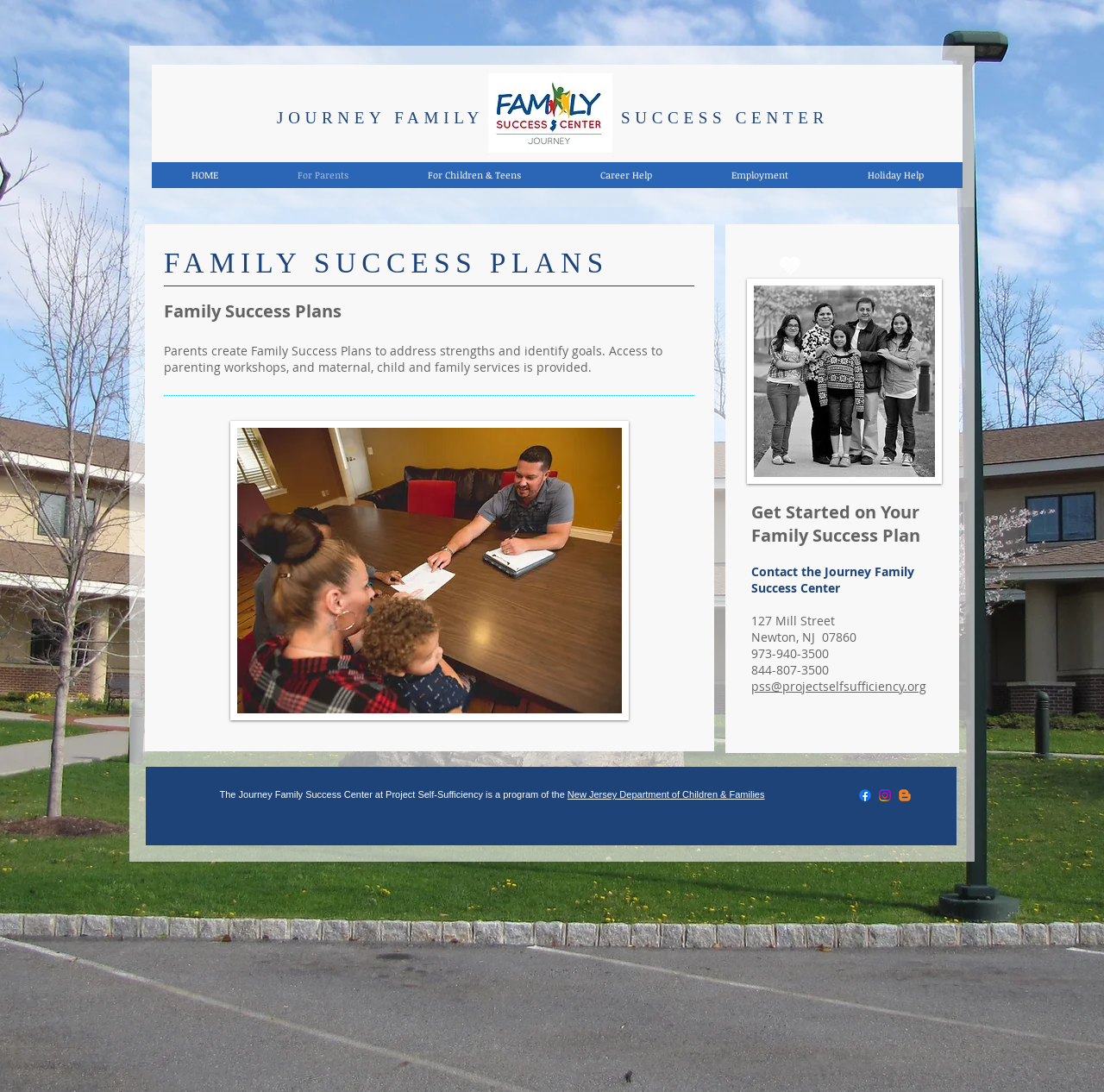Specify the bounding box coordinates of the element's area that should be clicked to execute the given instruction: "Learn more about the New Jersey Department of Children & Families". The coordinates should be four float numbers between 0 and 1, i.e., [left, top, right, bottom].

[0.514, 0.723, 0.693, 0.732]